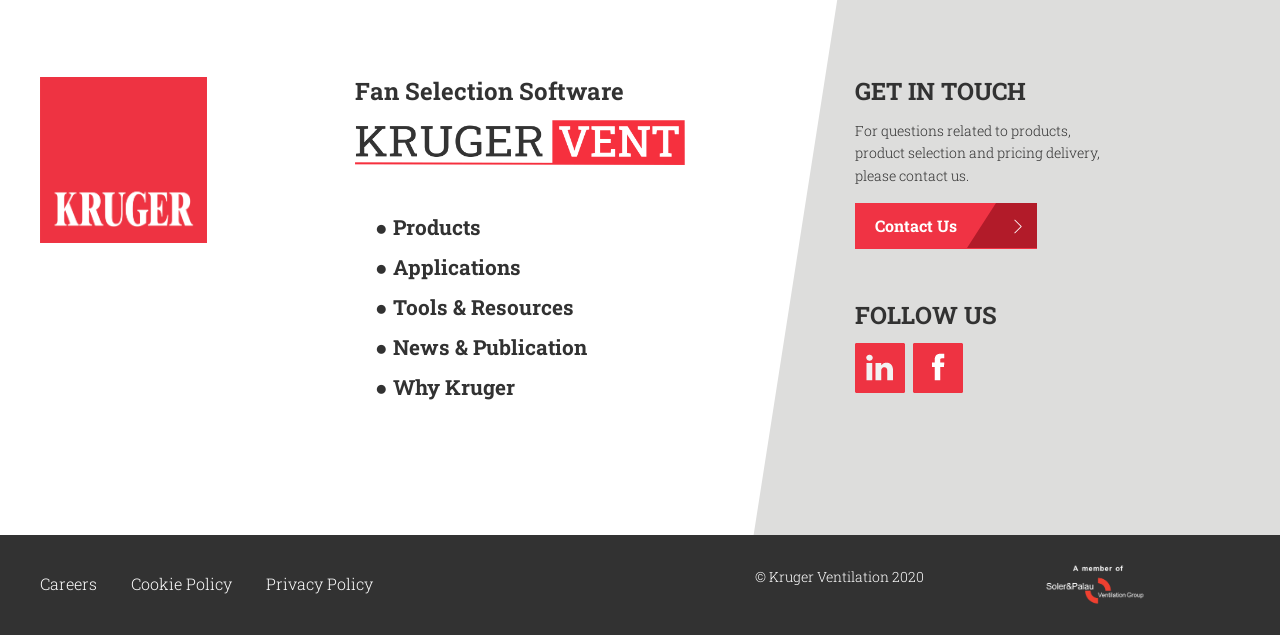Determine the bounding box coordinates for the UI element described. Format the coordinates as (top-left x, top-left y, bottom-right x, bottom-right y) and ensure all values are between 0 and 1. Element description: ● News & Publication

[0.293, 0.524, 0.458, 0.569]